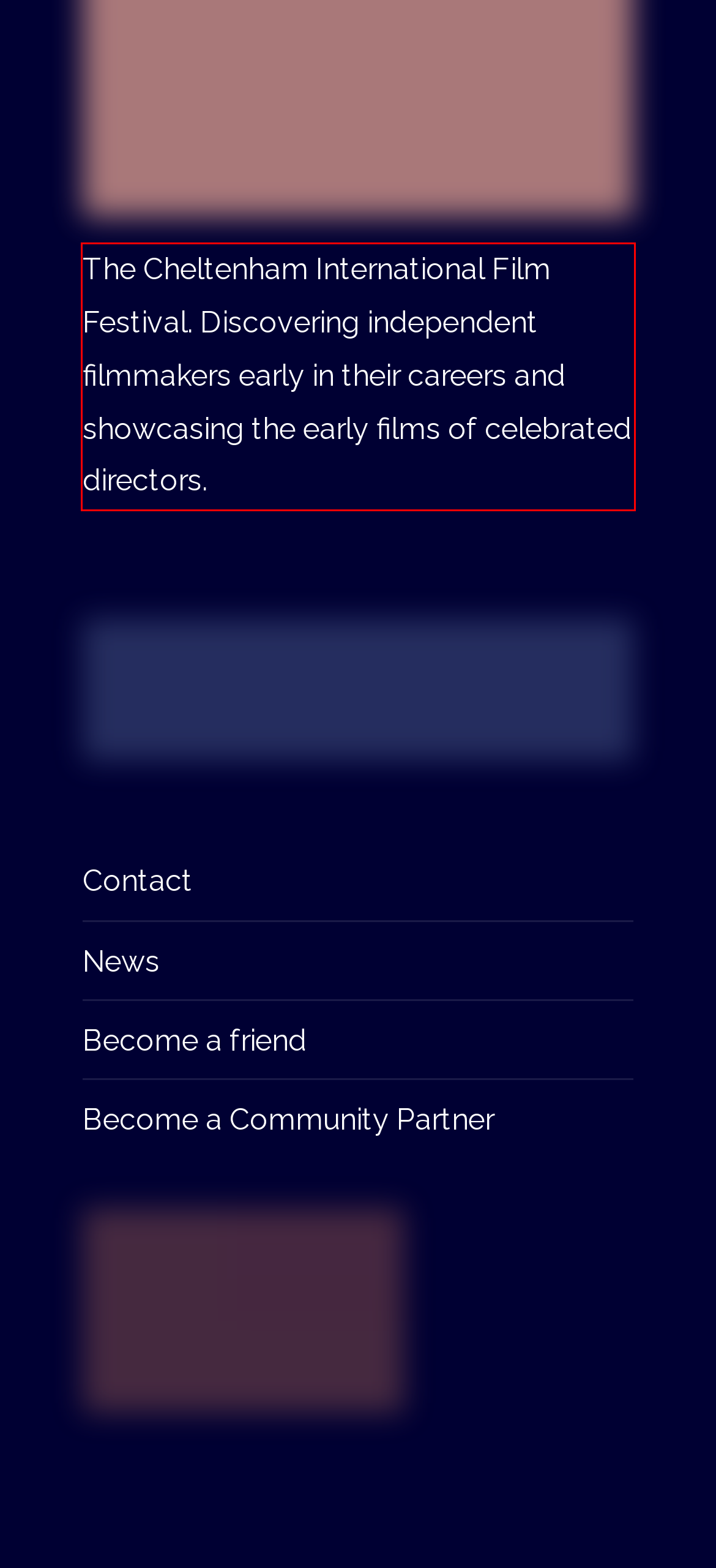You have a webpage screenshot with a red rectangle surrounding a UI element. Extract the text content from within this red bounding box.

The Cheltenham International Film Festival. Discovering independent filmmakers early in their careers and showcasing the early films of celebrated directors.